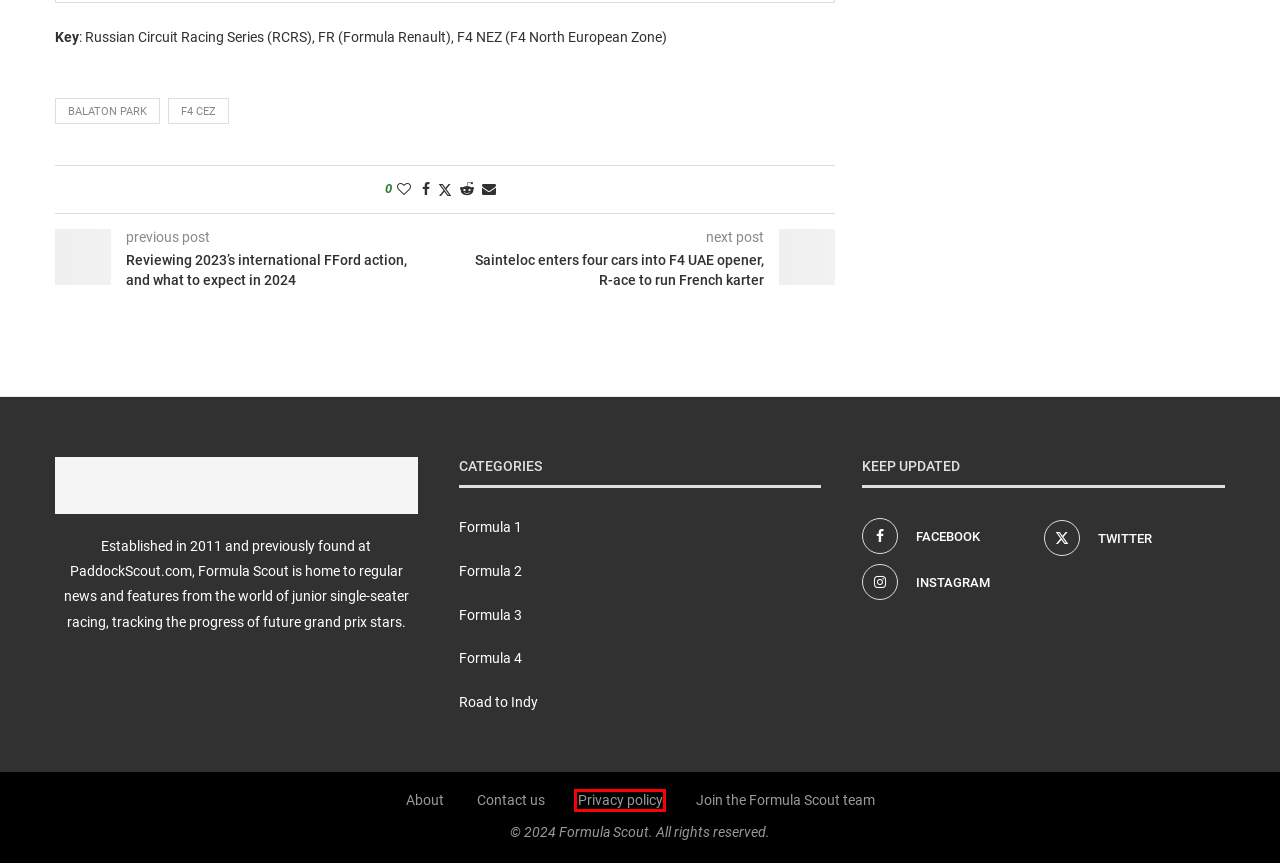With the provided webpage screenshot containing a red bounding box around a UI element, determine which description best matches the new webpage that appears after clicking the selected element. The choices are:
A. Privacy policy - Formula Scout
B. Formula 1 Archives - Formula Scout
C. Sainteloc enters four cars into F4 UAE opener, R-ace to run French karter - Formula Scout
D. Reviewing 2023's international FFord action, and what to expect in 2024 - Formula Scout
E. About - Formula Scout
F. F4 CEZ Archives - Formula Scout
G. GB3 unveils new faster car with DRS for 2025 onwards - Formula Scout
H. Balaton Park Archives - Formula Scout

A